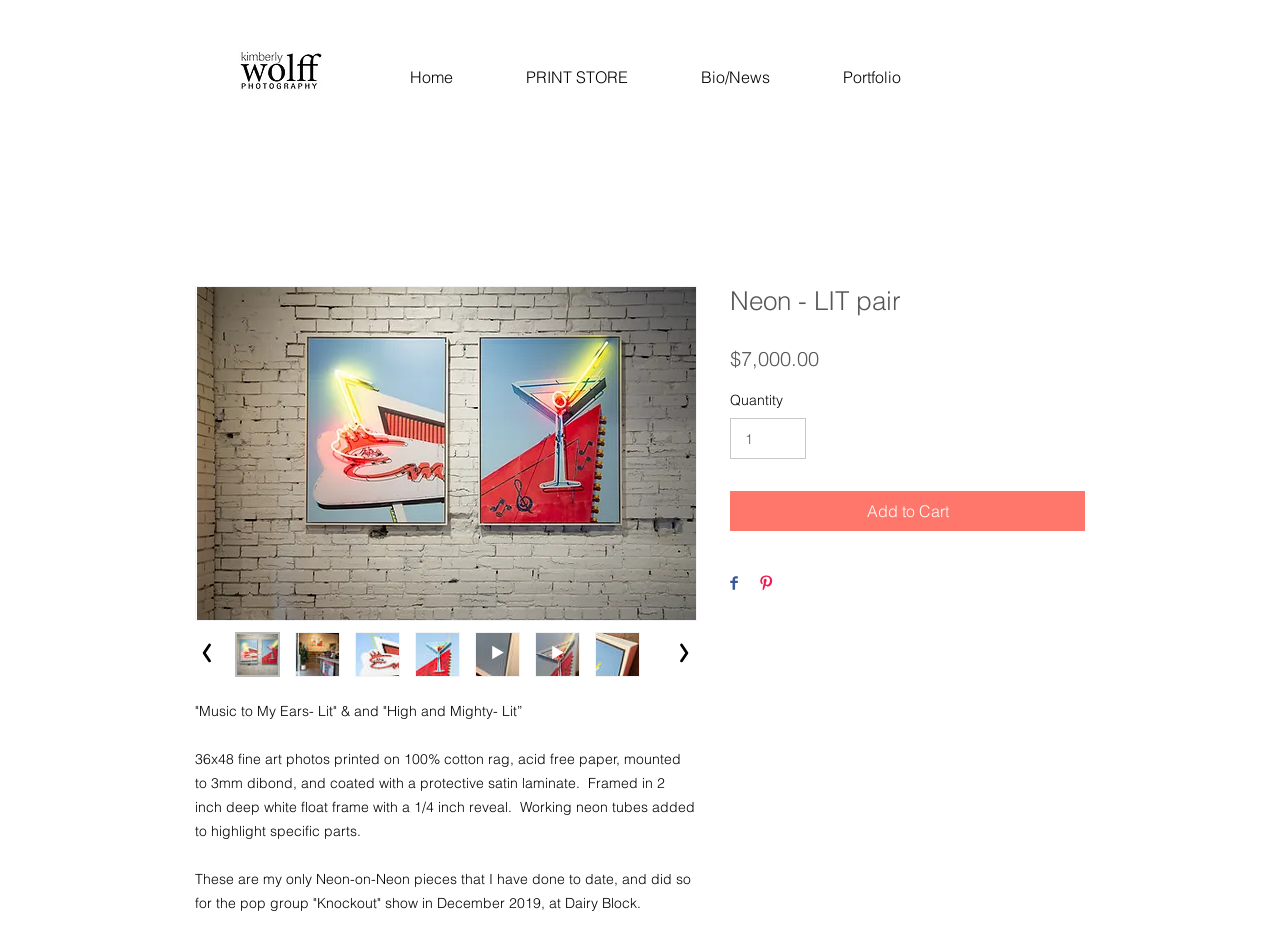Bounding box coordinates are specified in the format (top-left x, top-left y, bottom-right x, bottom-right y). All values are floating point numbers bounded between 0 and 1. Please provide the bounding box coordinate of the region this sentence describes: alt="Thumbnail: Neon - LIT pair"

[0.184, 0.674, 0.219, 0.722]